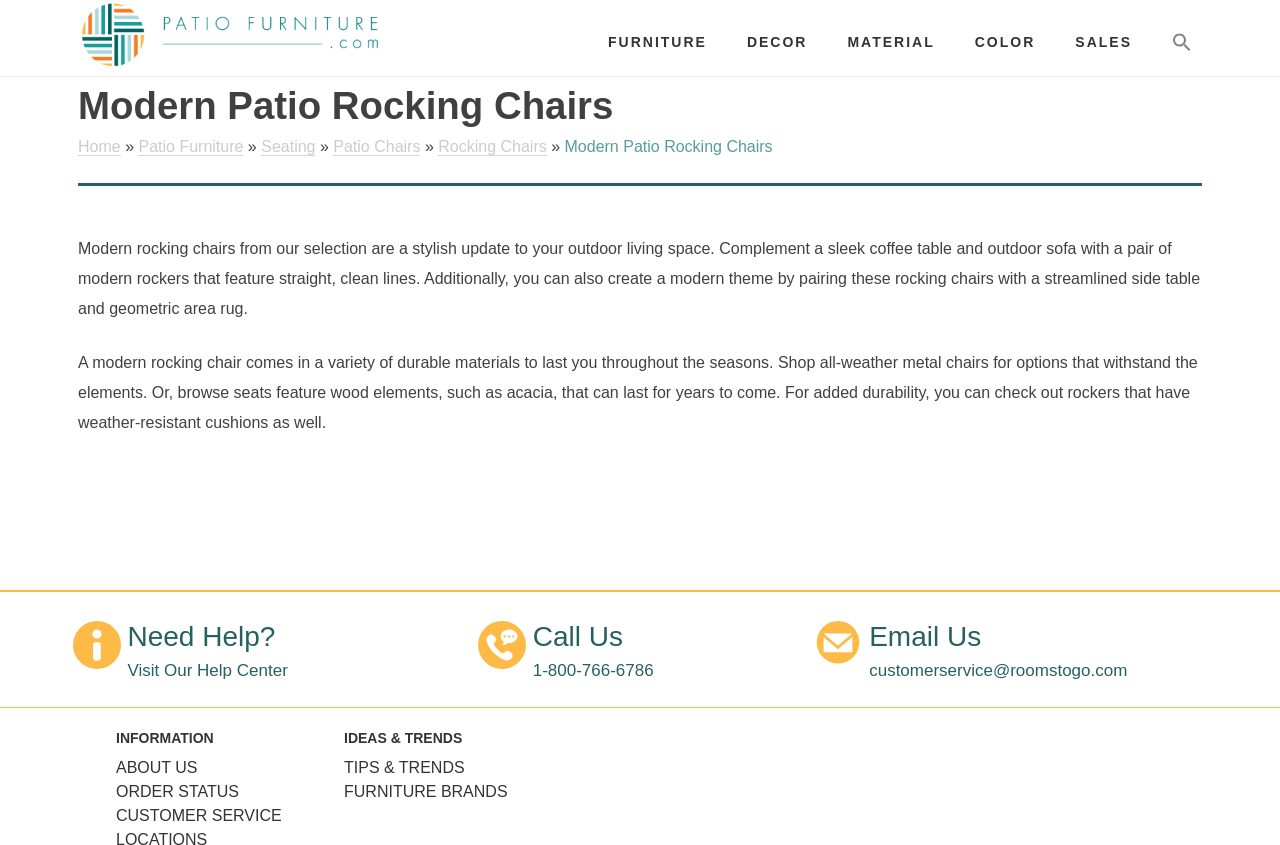What type of furniture is being sold?
Based on the content of the image, thoroughly explain and answer the question.

Based on the webpage content, specifically the heading 'Modern Patio Rocking Chairs' and the description of the products, it is clear that the website is selling outdoor rocking chairs.